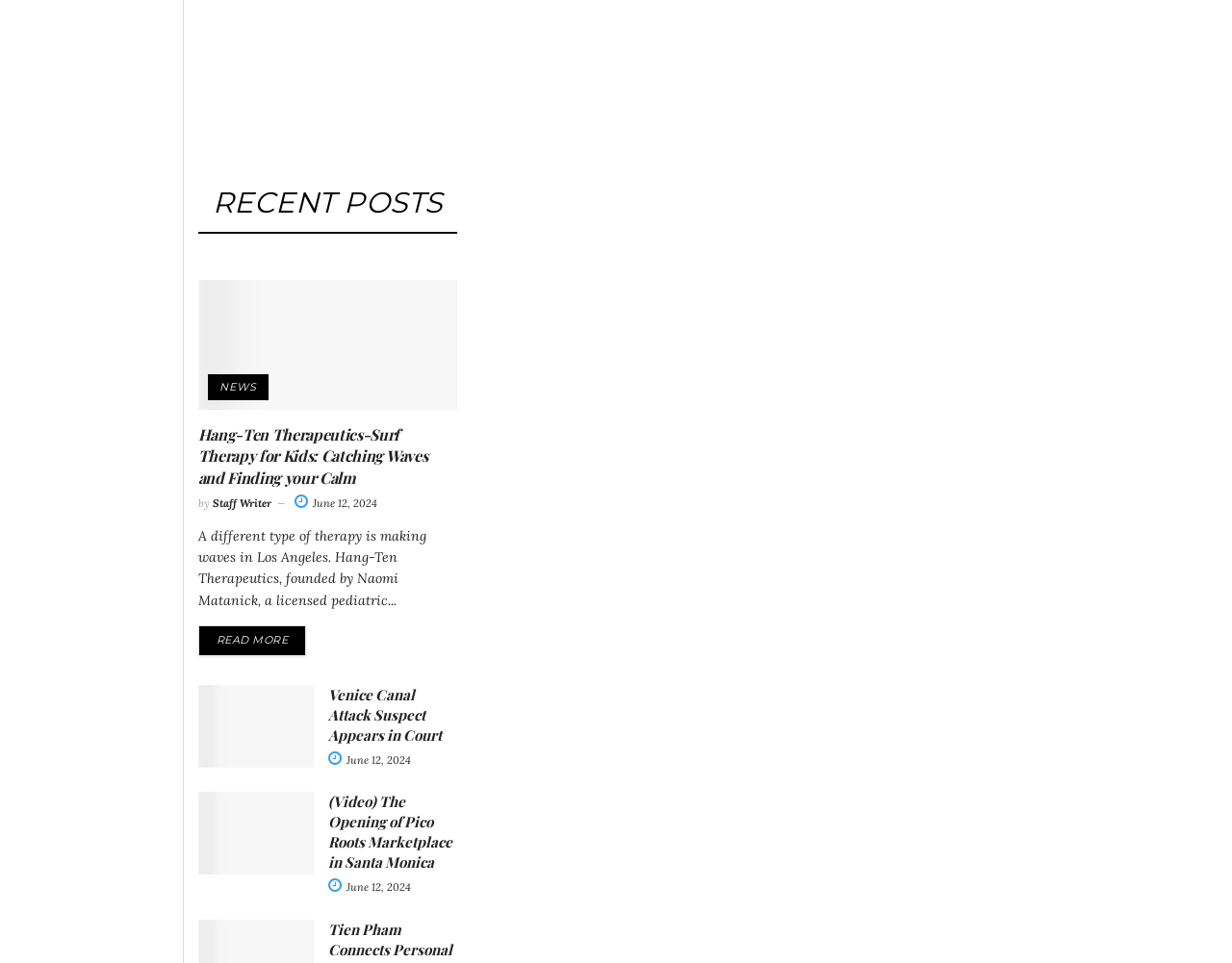Can you specify the bounding box coordinates for the region that should be clicked to fulfill this instruction: "Read more about Hang-Ten Therapeutics-Surf Therapy for Kids".

[0.161, 0.65, 0.249, 0.681]